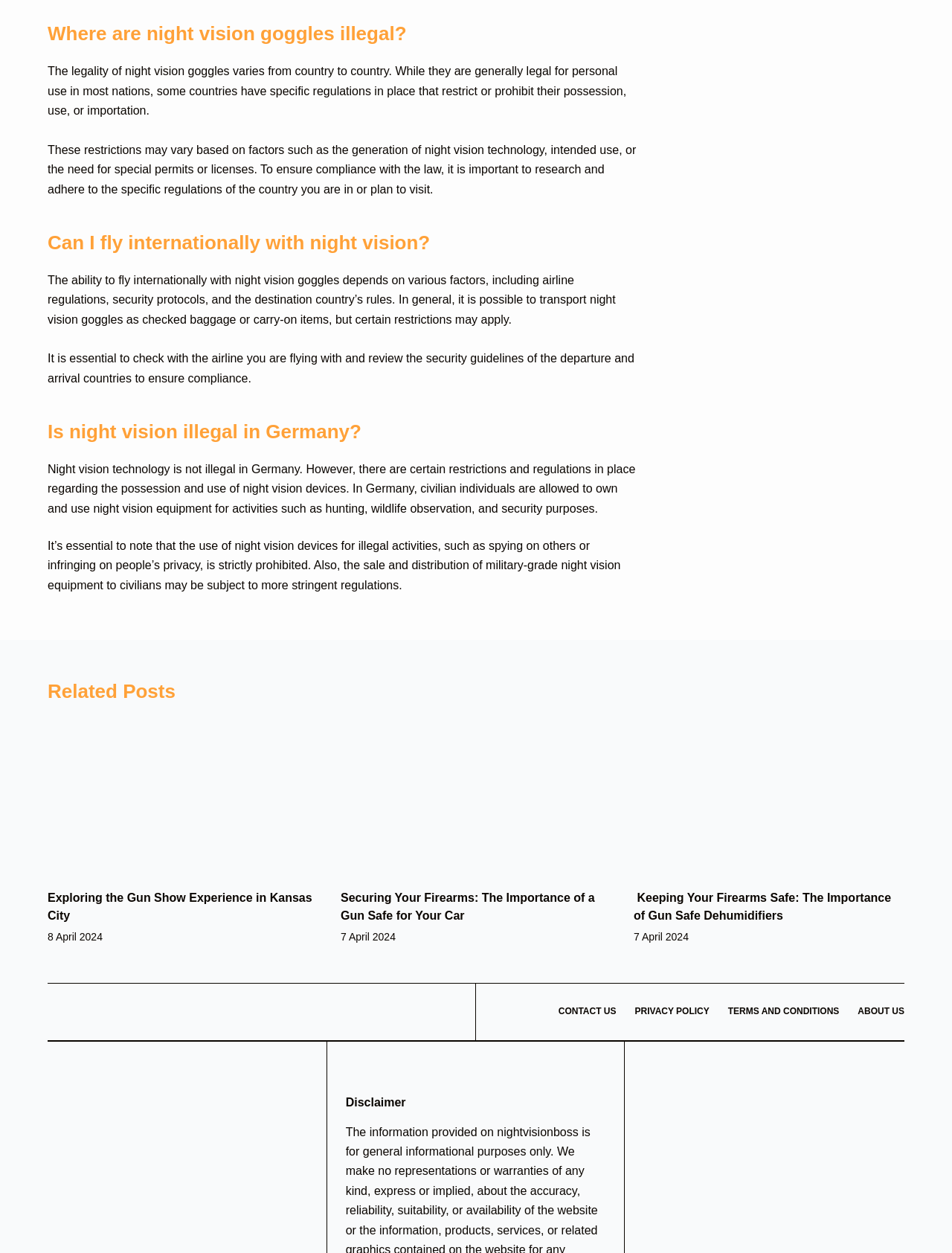Please specify the bounding box coordinates of the region to click in order to perform the following instruction: "Read 'Is night vision illegal in Germany?' section".

[0.05, 0.333, 0.671, 0.356]